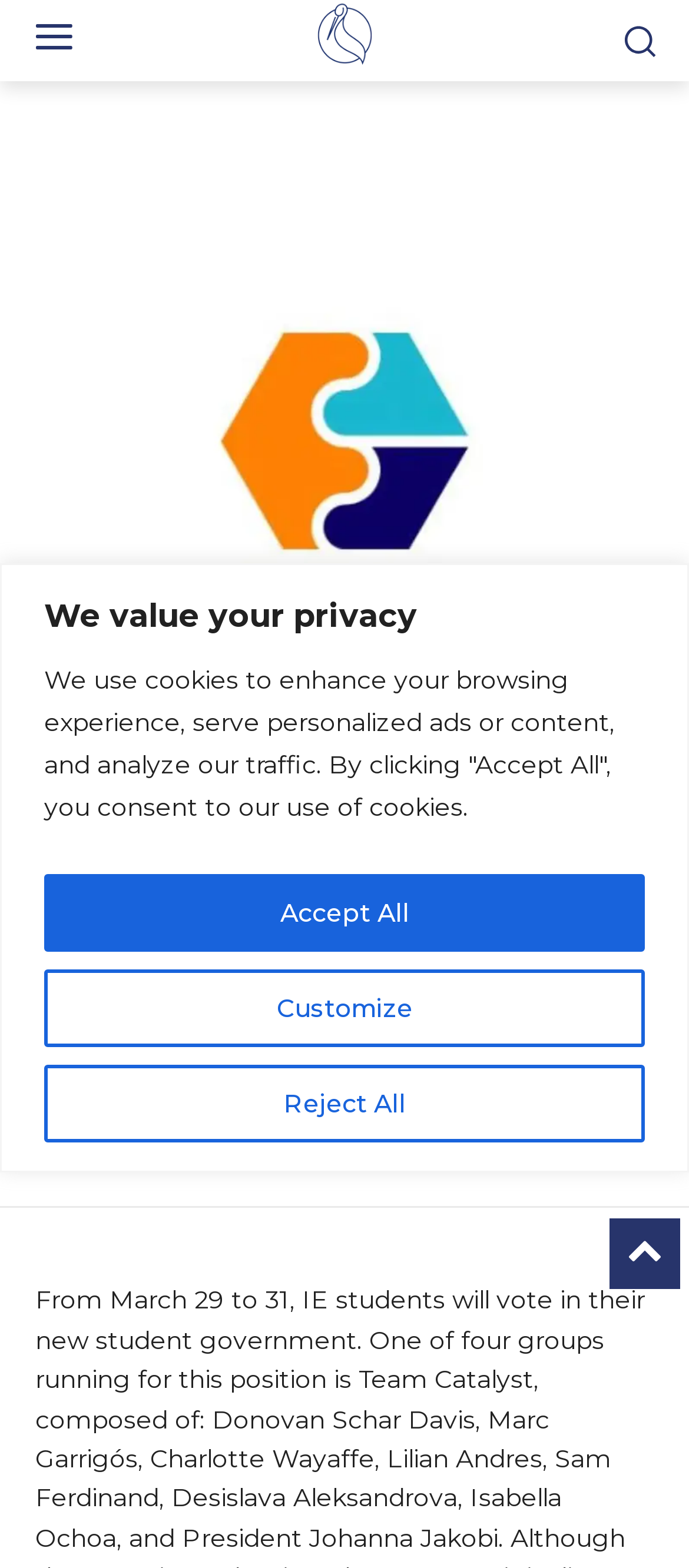Please find and report the bounding box coordinates of the element to click in order to perform the following action: "contact via Email". The coordinates should be expressed as four float numbers between 0 and 1, in the format [left, top, right, bottom].

None